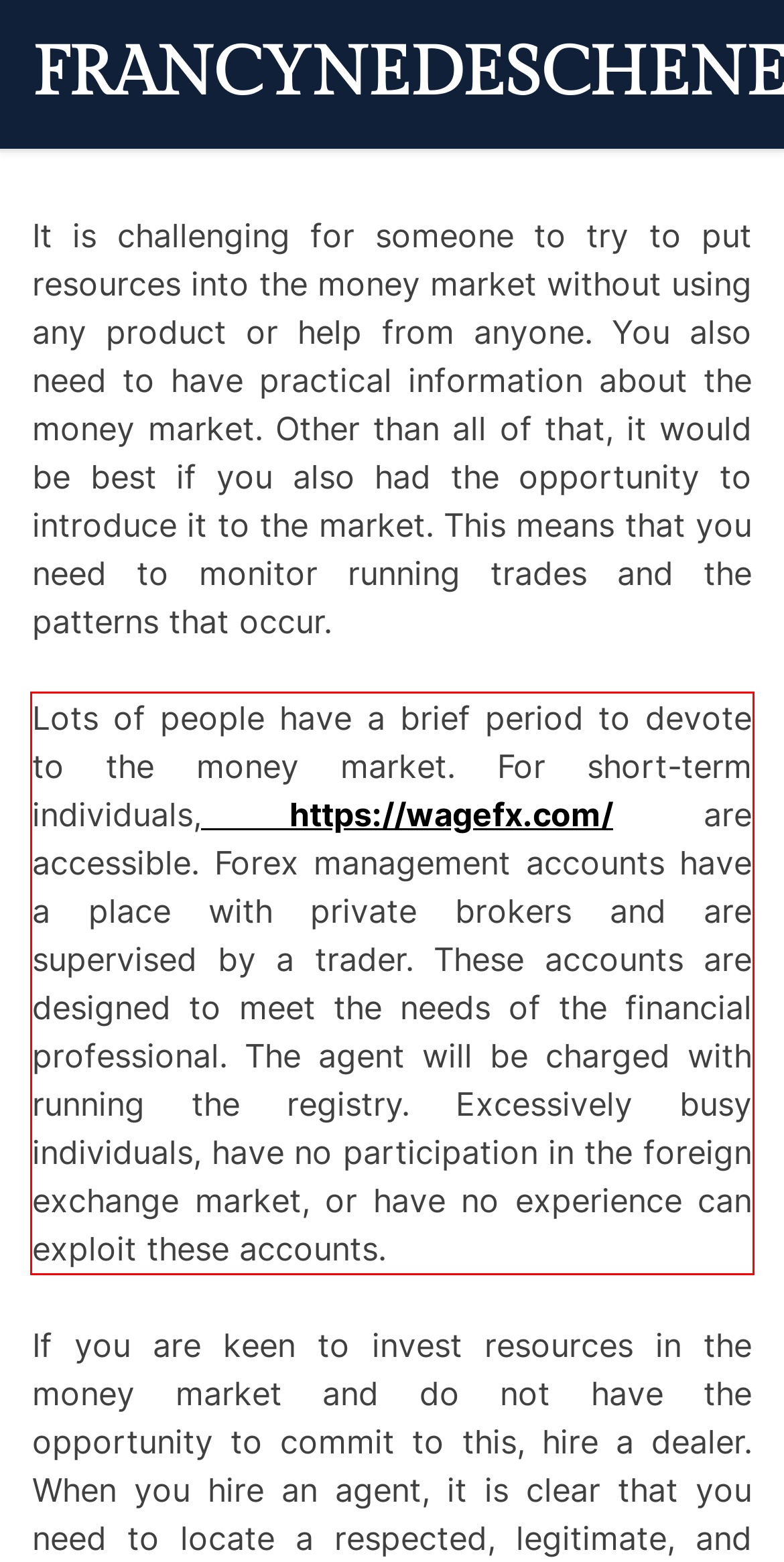Please analyze the screenshot of a webpage and extract the text content within the red bounding box using OCR.

Lots of people have a brief period to devote to the money market. For short-term individuals, https://wagefx.com/ are accessible. Forex management accounts have a place with private brokers and are supervised by a trader. These accounts are designed to meet the needs of the financial professional. The agent will be charged with running the registry. Excessively busy individuals, have no participation in the foreign exchange market, or have no experience can exploit these accounts.